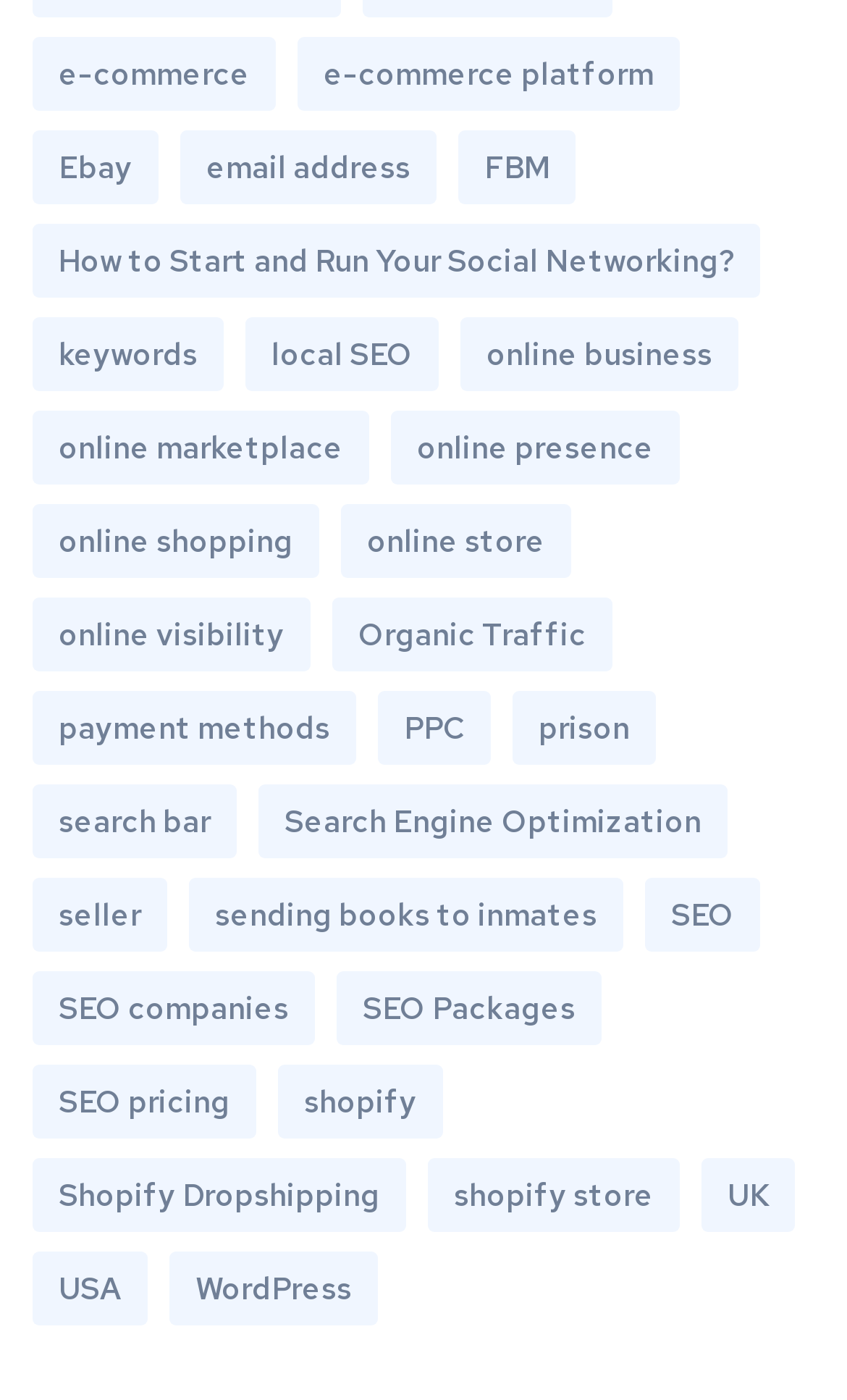Locate the bounding box coordinates of the element that should be clicked to execute the following instruction: "Visit the 'Shopify' page".

[0.328, 0.76, 0.523, 0.813]